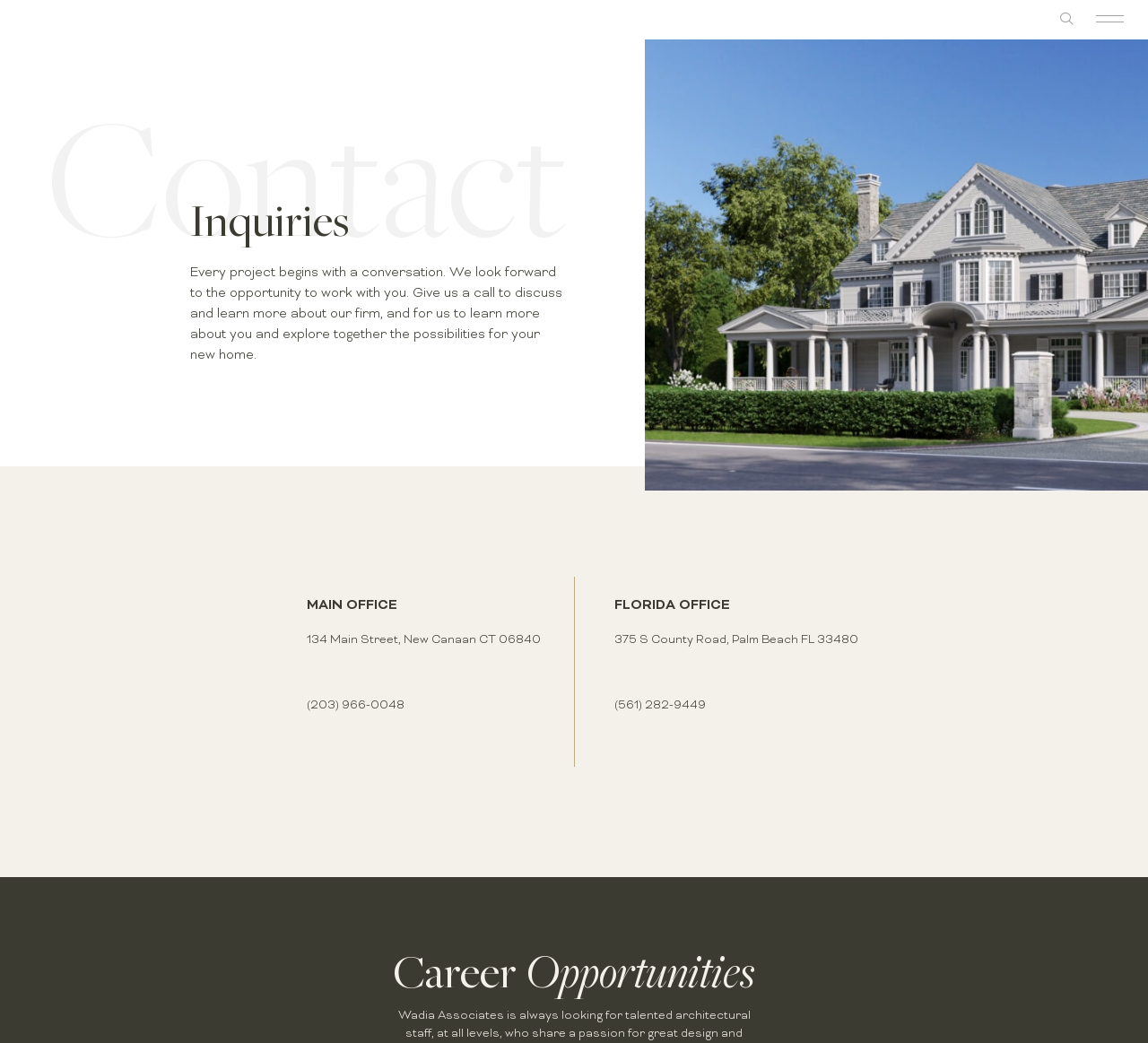Provide your answer in one word or a succinct phrase for the question: 
What is the phone number of the Florida office?

(561) 282-9449